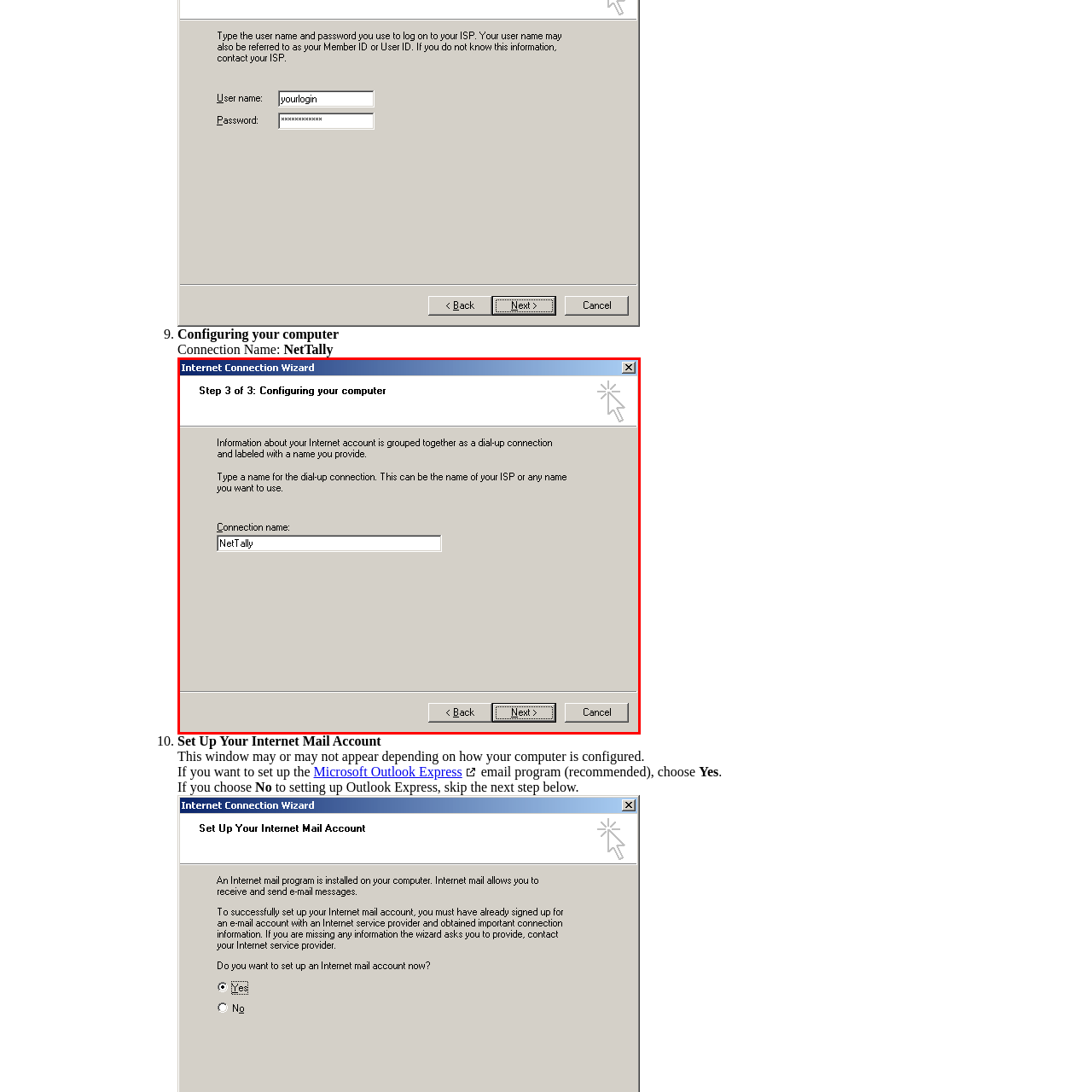Concentrate on the image area surrounded by the red border and answer the following question comprehensively: What are the navigation buttons available?

The navigation buttons are located below the text box and are labelled as 'Back', 'Next', and 'Cancel', allowing users to proceed or adjust their settings.